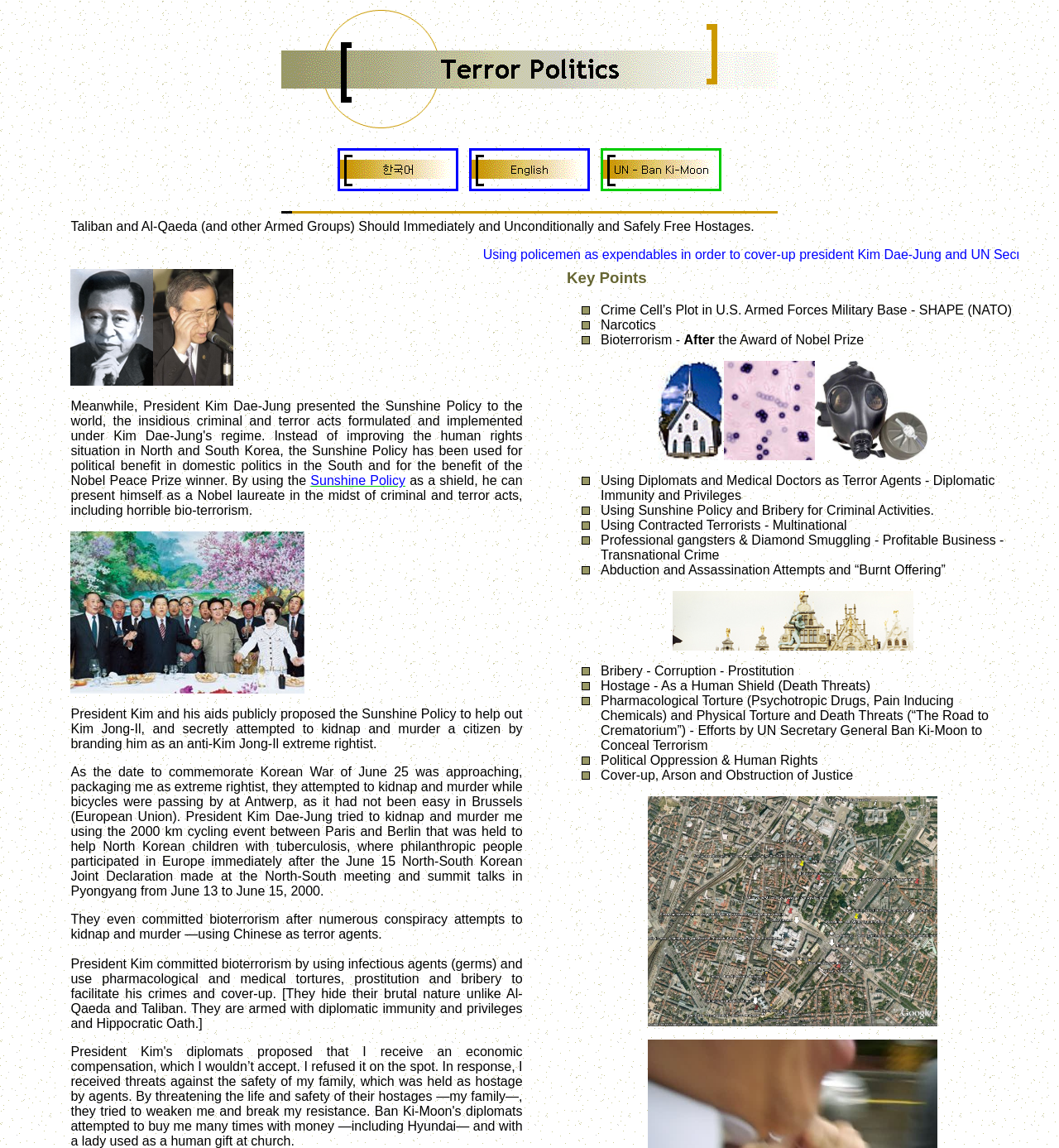Construct a comprehensive caption that outlines the webpage's structure and content.

This webpage appears to be a critical article about the political regime of Kim Dae-Jung and Ban Ki-Moon, with a focus on their alleged involvement in terrorist activities, human rights violations, and corruption. 

At the top of the page, there is a heading "Terror Politics" accompanied by an image. Below this, there are several links and images, including a photo of Ban Ki-Moon. 

The main content of the page is a lengthy text that accuses Kim Dae-Jung and Ban Ki-Moon of various crimes, including kidnapping, murder, bioterrorism, and diamond smuggling. The text also mentions the "Sunshine Policy" and claims that it was used as a cover for criminal activities. 

The page also features several sections with bullet points, each highlighting a specific allegation against Kim Dae-Jung and Ban Ki-Moon. These sections are titled "Key Points", "Crime Cell’s Plot in U.S. Armed Forces Military Base - SHAPE (NATO)", "Narcotics", "Bioterrorism - After the Award of Nobel Prize", "Using Diplomats and Medical Doctors as Terror Agents - Diplomatic Immunity and Privileges", "Using Sunshine Policy and Bribery for Criminal Activities", "Using Contracted Terrorists - Multinational", "Professional gangsters & Diamond Smuggling - Profitable Business - Transnational Crime", and "Abduction and Assassination Attempts and “Burnt Offering”". 

Throughout the page, there are numerous links and images, including photos of Ban Ki-Moon and other individuals, as well as diagrams and charts. The overall tone of the page is critical and accusatory, with a focus on exposing the alleged wrongdoing of Kim Dae-Jung and Ban Ki-Moon.